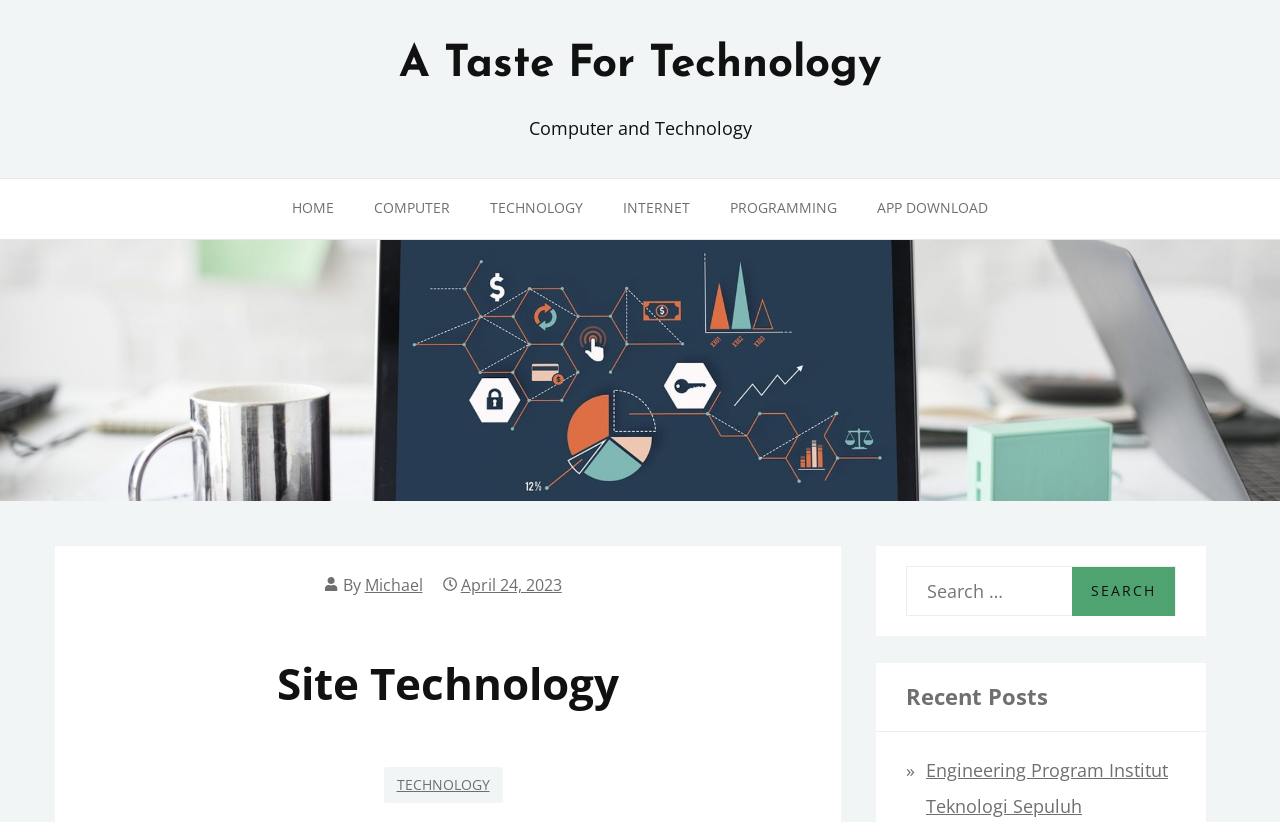What is the author of the post? Using the information from the screenshot, answer with a single word or phrase.

Michael